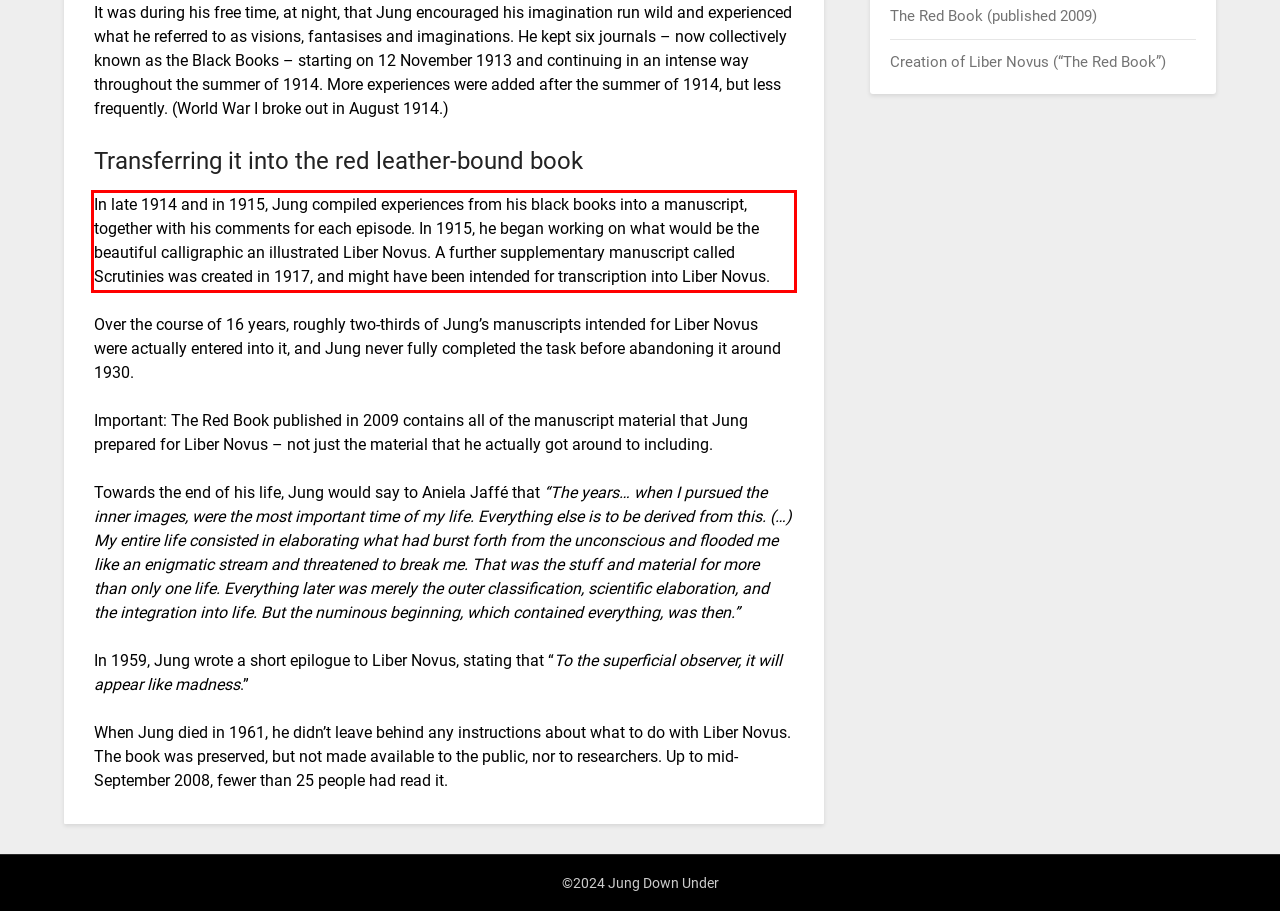Please identify and extract the text from the UI element that is surrounded by a red bounding box in the provided webpage screenshot.

In late 1914 and in 1915, Jung compiled experiences from his black books into a manuscript, together with his comments for each episode. In 1915, he began working on what would be the beautiful calligraphic an illustrated Liber Novus. A further supplementary manuscript called Scrutinies was created in 1917, and might have been intended for transcription into Liber Novus.